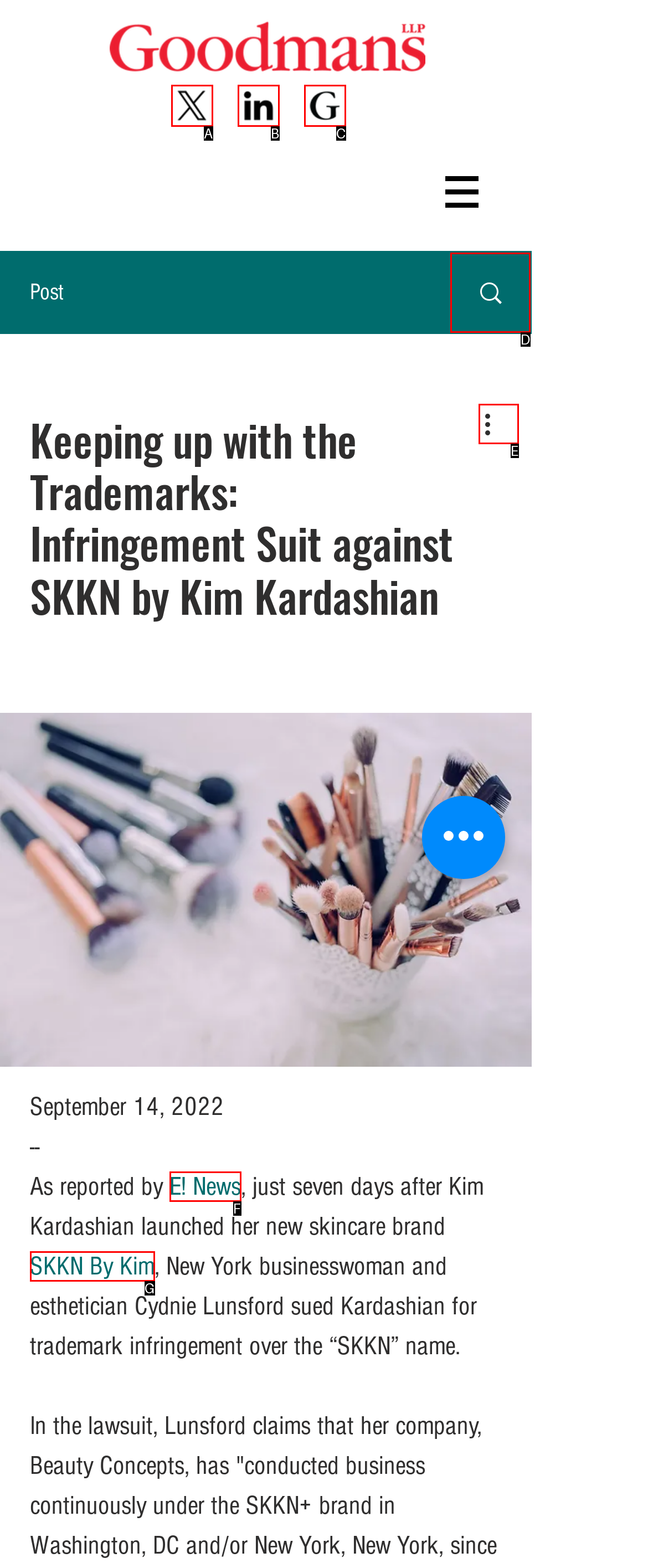Identify the bounding box that corresponds to: Search
Respond with the letter of the correct option from the provided choices.

D